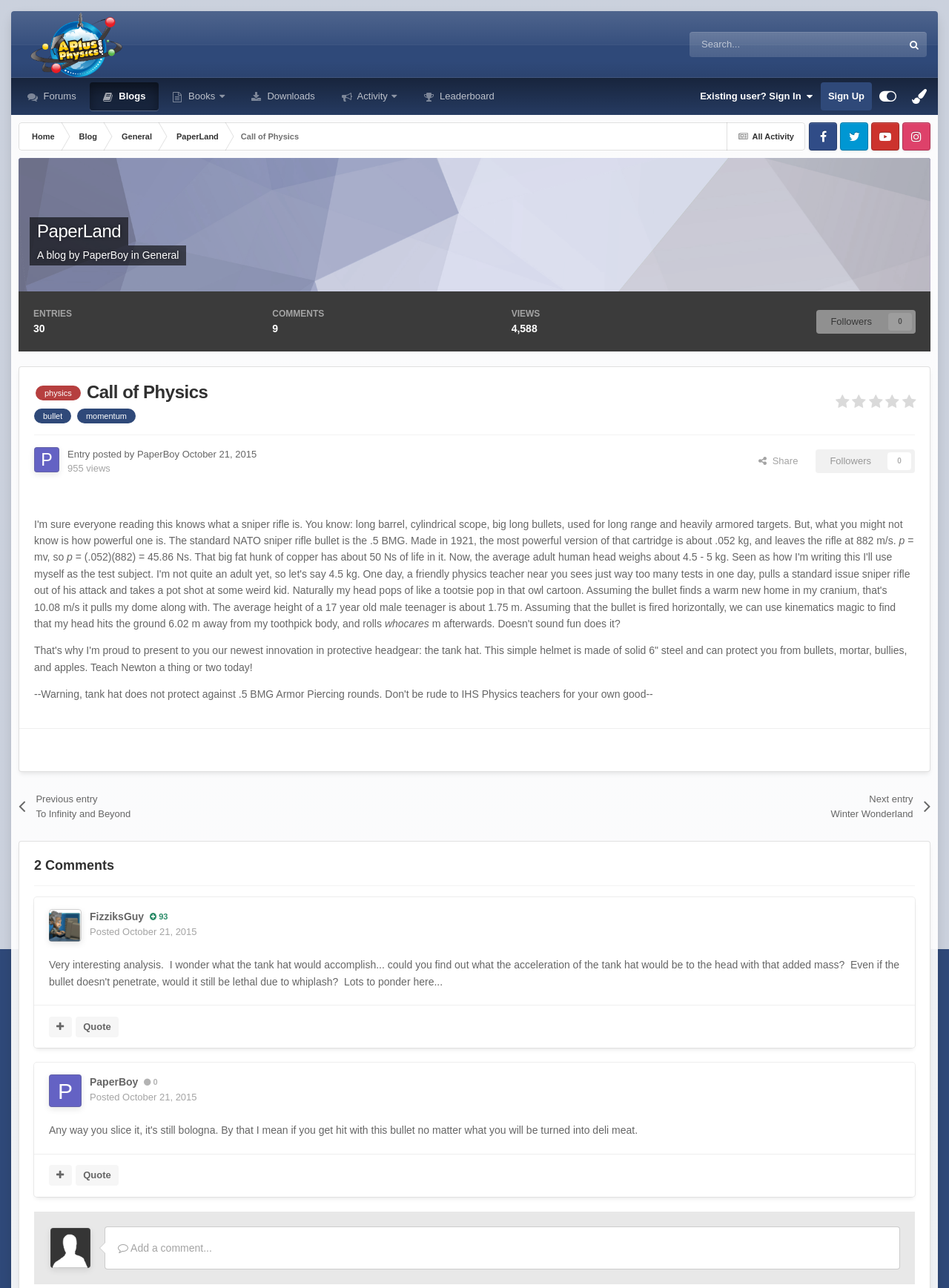What is the name of the blog?
Look at the screenshot and give a one-word or phrase answer.

PaperLand